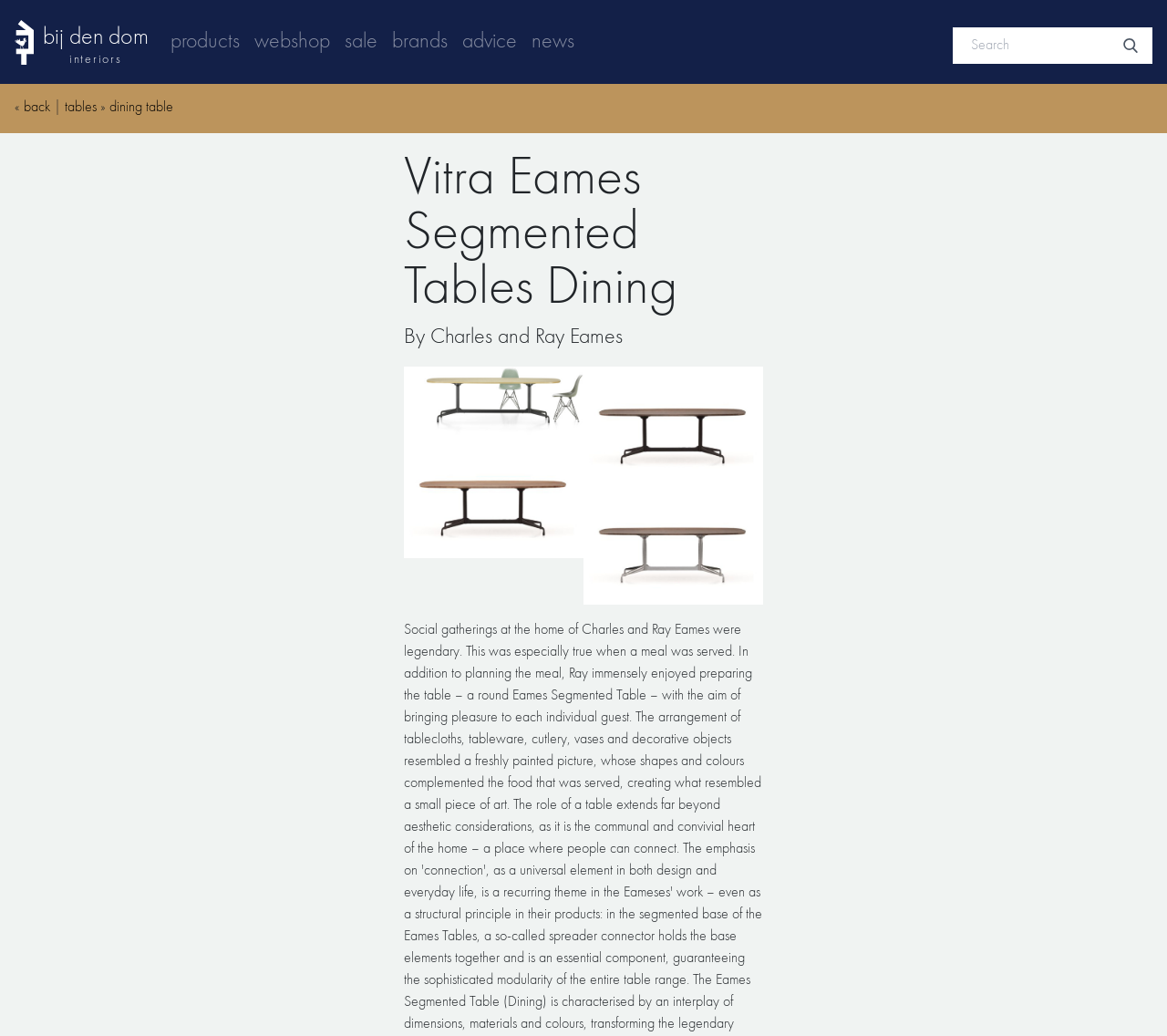Please identify the bounding box coordinates of where to click in order to follow the instruction: "subscribe now".

None